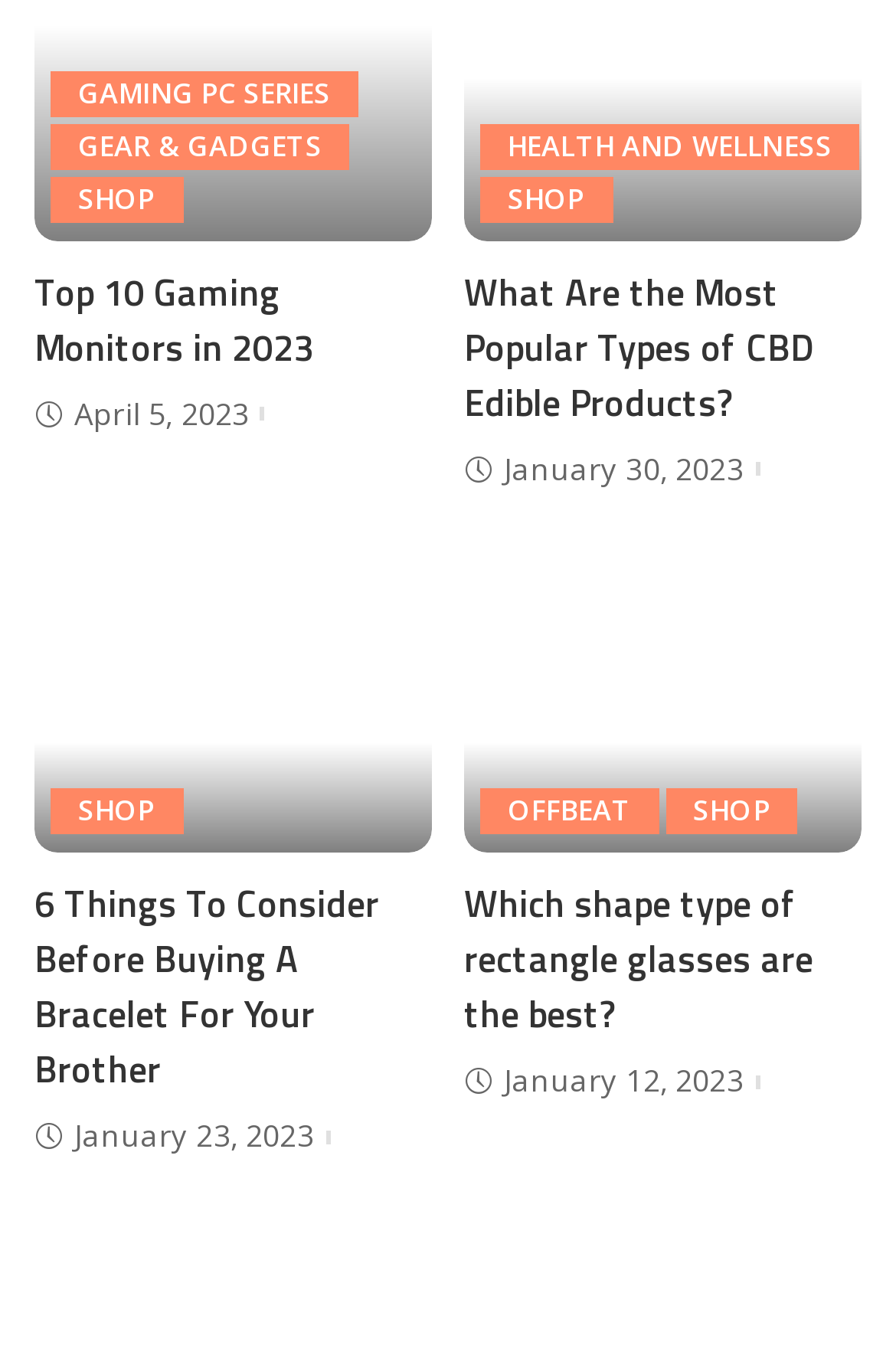What is the date of the latest article?
Please provide a detailed answer to the question.

I looked for the most recent date mentioned on the webpage, which is 'April 5, 2023' corresponding to the article 'Top 10 Gaming Monitors in 2023'.